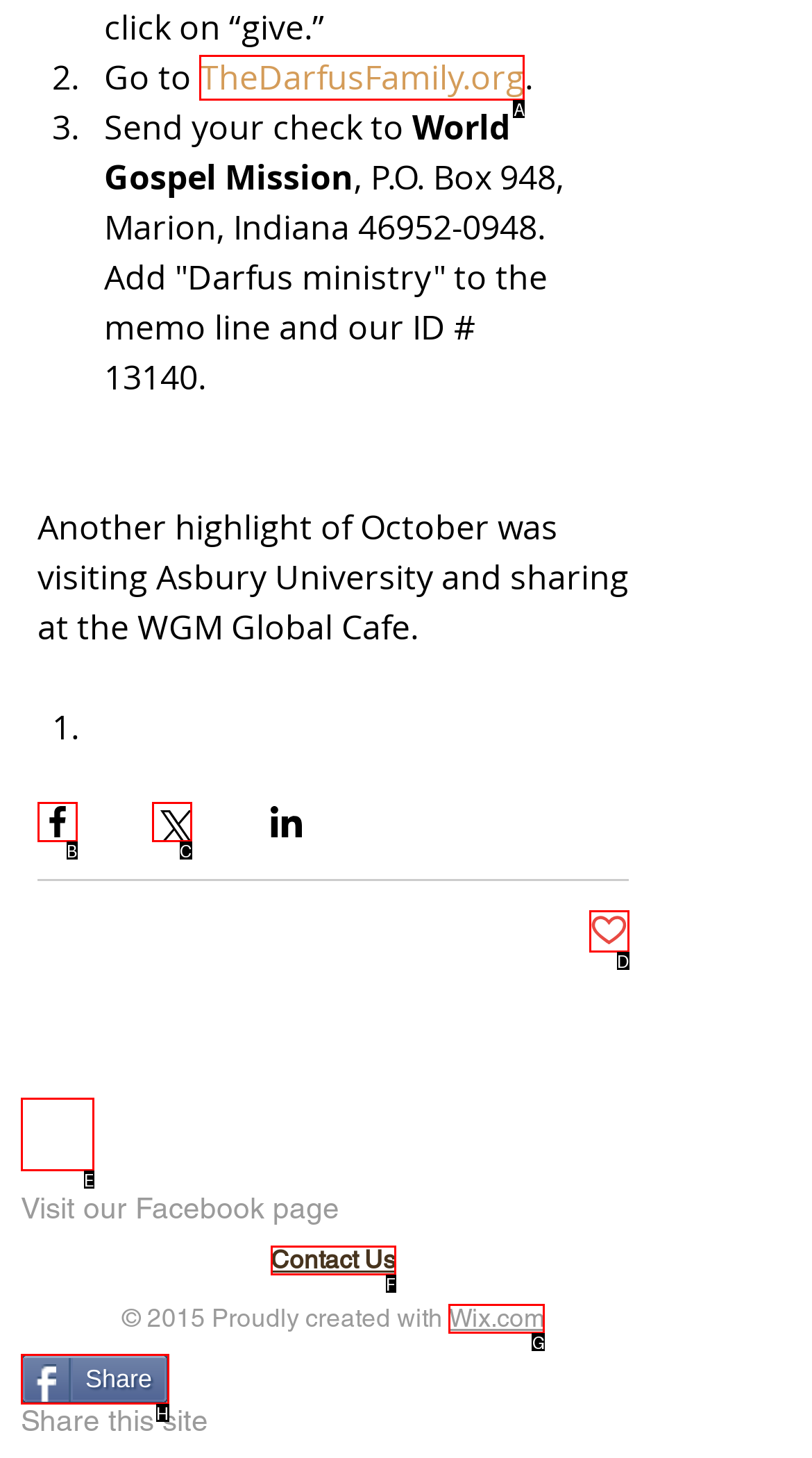Determine which HTML element to click on in order to complete the action: Visit TheDarfusFamily.org.
Reply with the letter of the selected option.

A